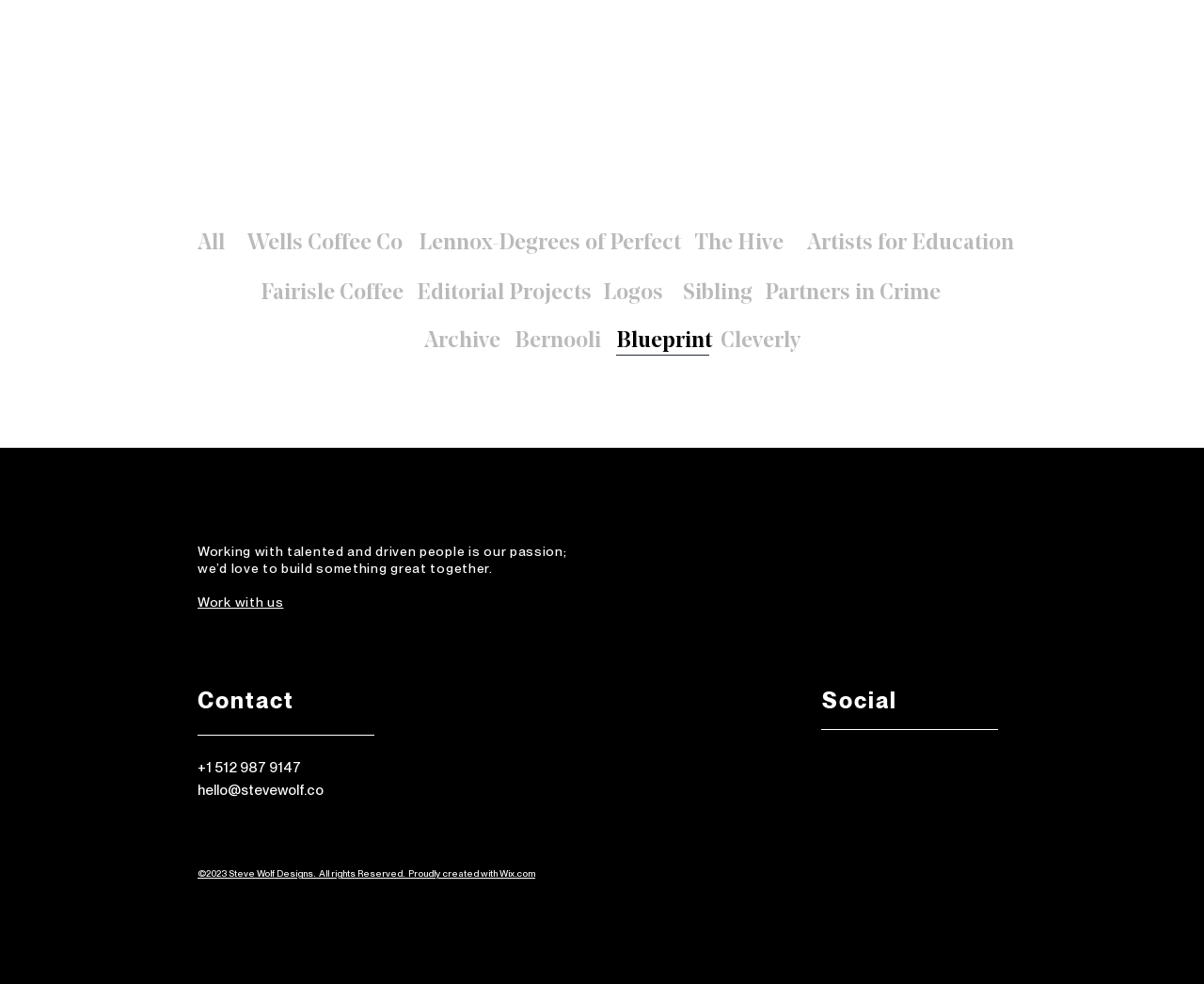Can you specify the bounding box coordinates for the region that should be clicked to fulfill this instruction: "Check 'Social' media links".

[0.683, 0.765, 0.784, 0.792]